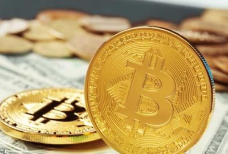Offer a meticulous description of the image.

The image features a close-up of two shiny gold Bitcoin coins resting atop a surface scattered with a variety of different coins and bills, emphasizing the cryptocurrency's role in modern finance. The Bitcoin on the foreground is distinctly visible, showcasing its iconic "B" symbol with two vertical lines. This visual representation aligns with the topic of cryptocurrency investments, reflecting the broader discussions found in related articles, such as those about choosing between Bitcoin and altcoins or the implications of upcoming Bitcoin halvings. The atmosphere conveyed by the image underscores the dynamic and evolving nature of the cryptocurrency market.